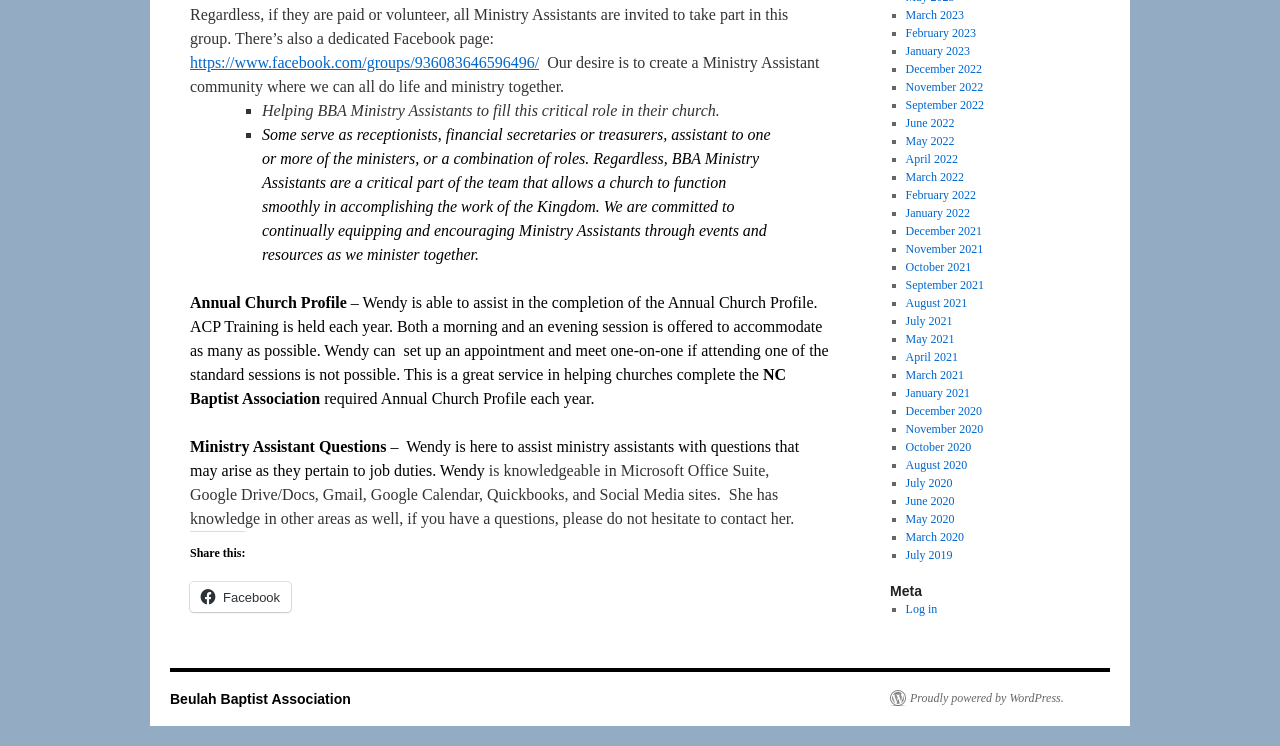Find the bounding box of the element with the following description: "Beulah Baptist Association". The coordinates must be four float numbers between 0 and 1, formatted as [left, top, right, bottom].

[0.133, 0.927, 0.274, 0.948]